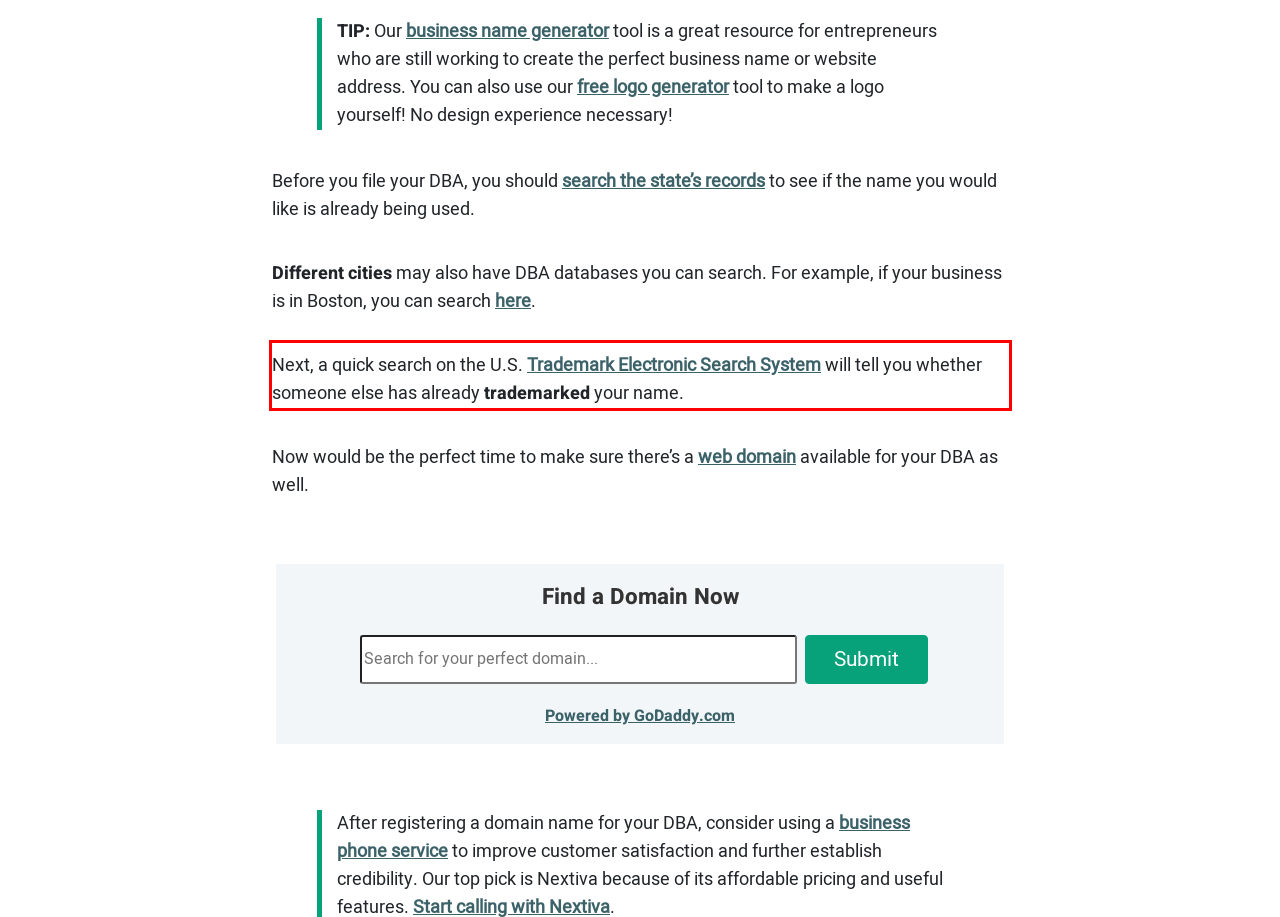View the screenshot of the webpage and identify the UI element surrounded by a red bounding box. Extract the text contained within this red bounding box.

Next, a quick search on the U.S. Trademark Electronic Search System will tell you whether someone else has already trademarked your name.